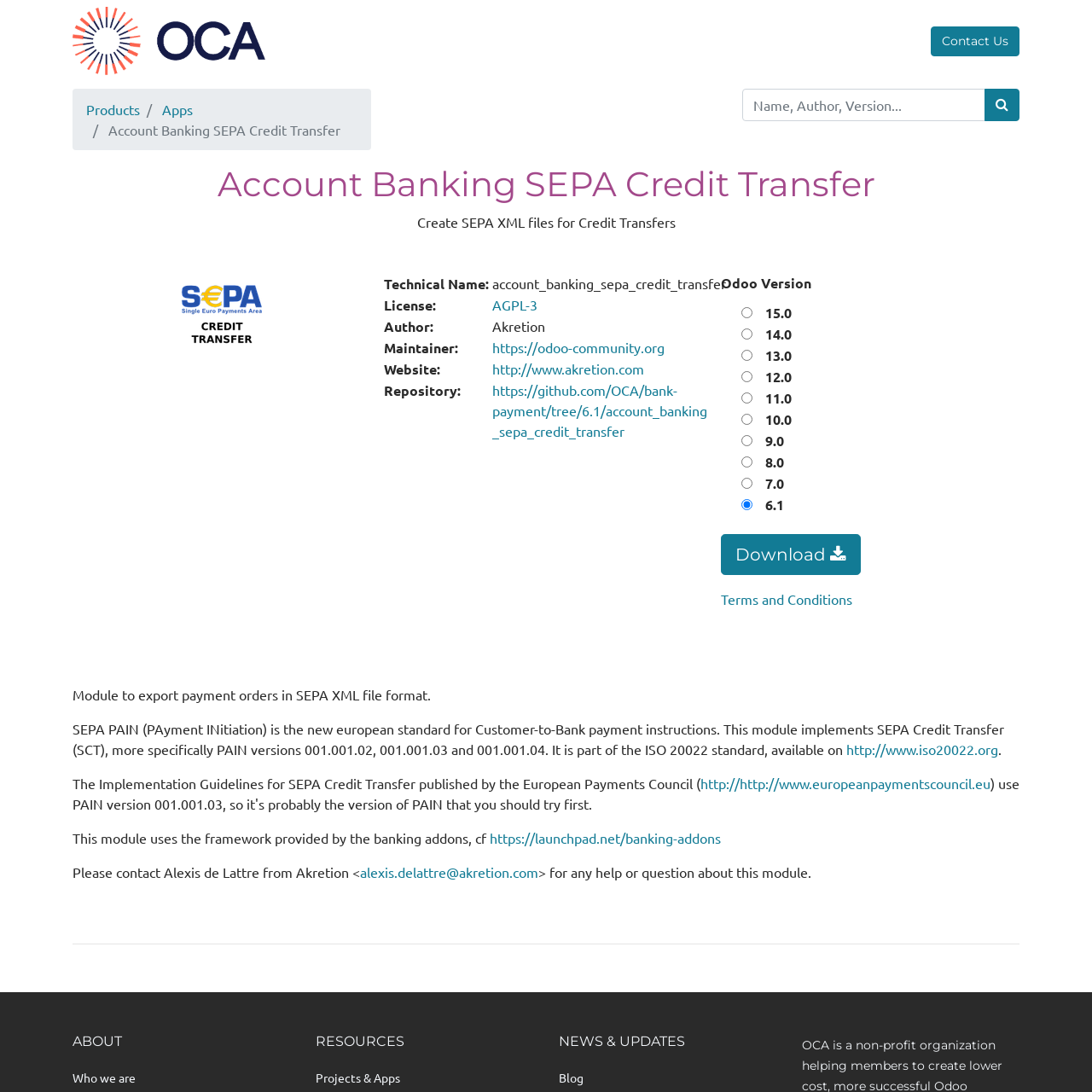Identify the bounding box coordinates of the part that should be clicked to carry out this instruction: "Search for a module".

[0.68, 0.081, 0.934, 0.111]